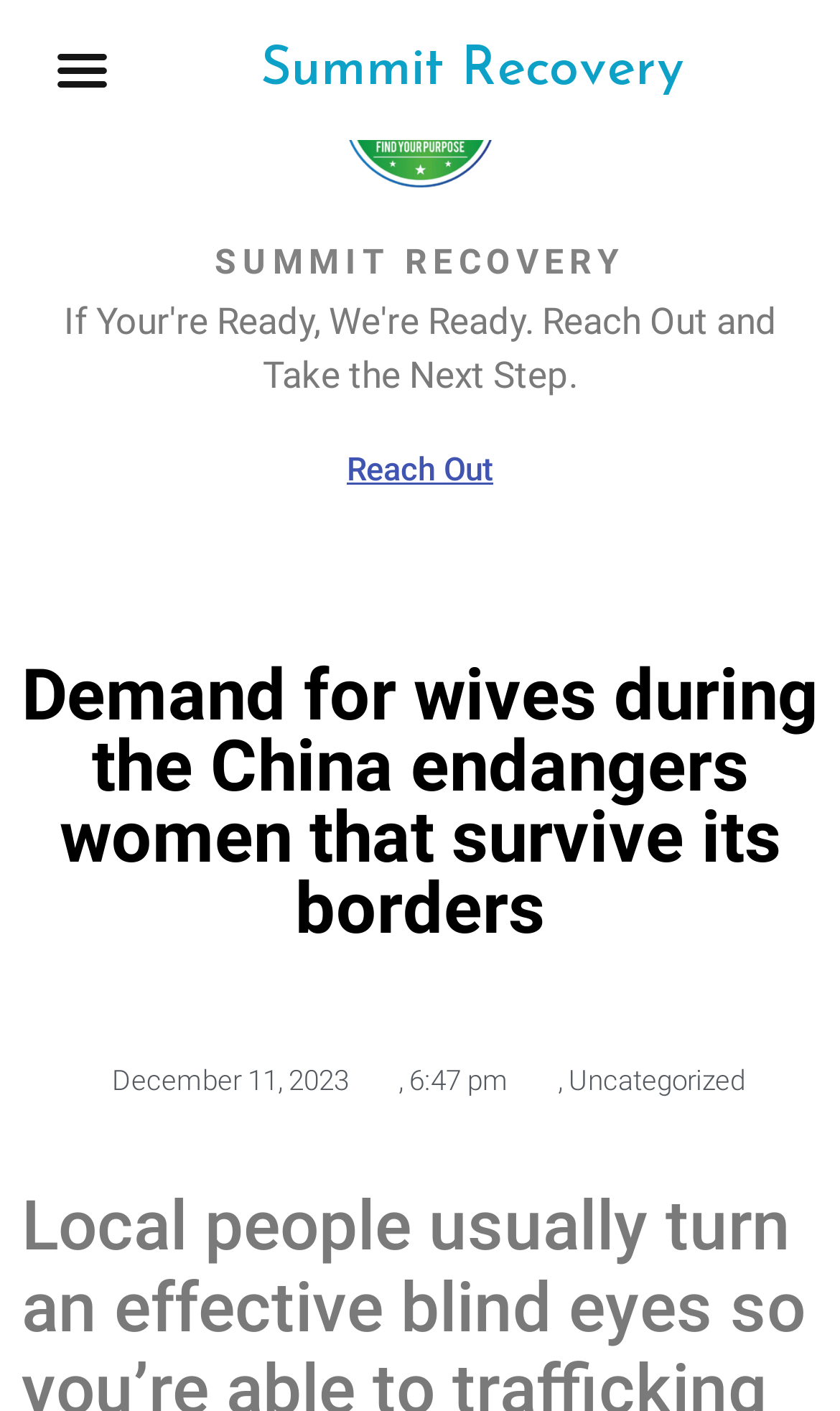Is the menu toggle button expanded?
Based on the image content, provide your answer in one word or a short phrase.

False